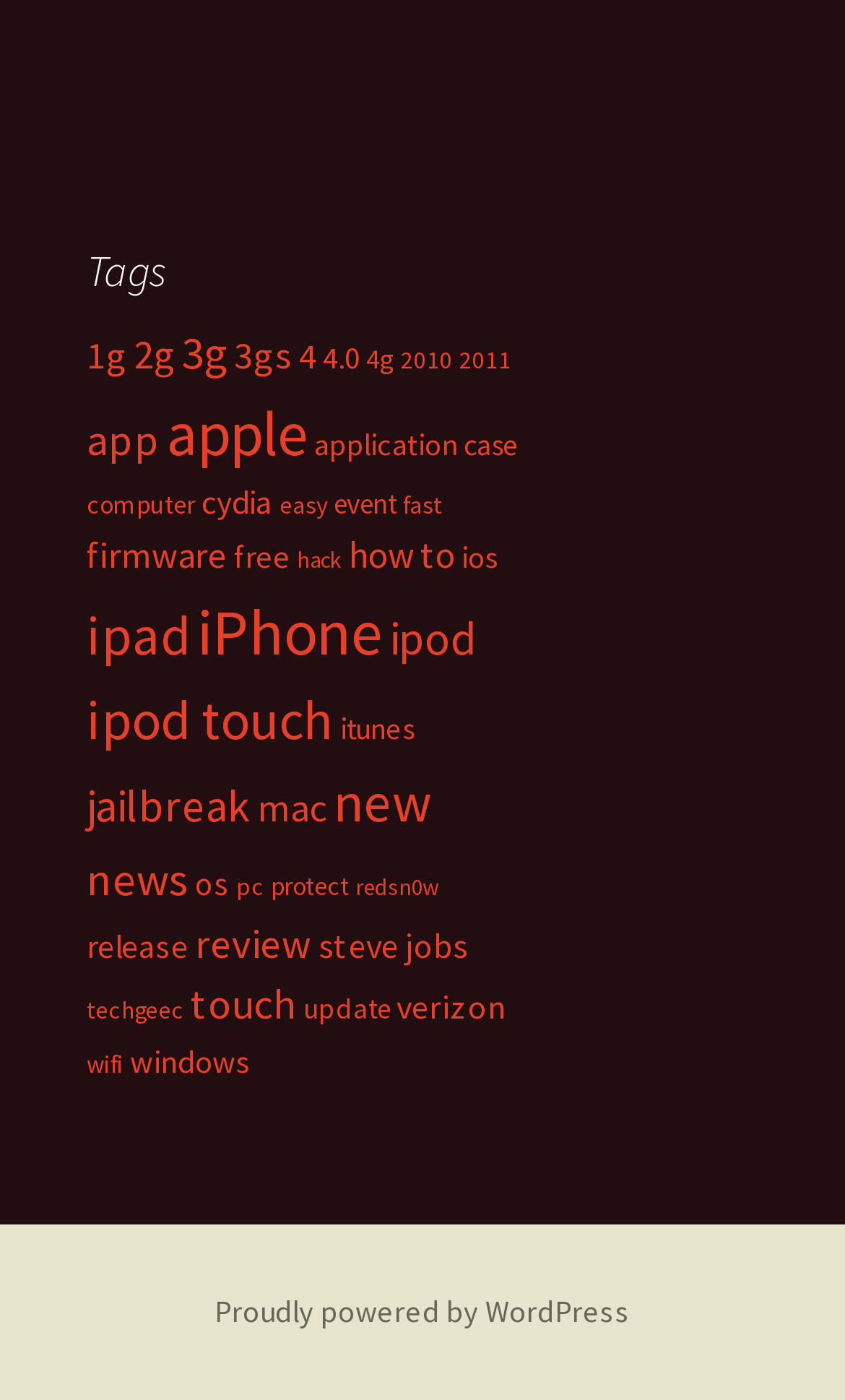Determine the bounding box coordinates for the area that should be clicked to carry out the following instruction: "Click on the 'iPhone' link".

[0.233, 0.422, 0.454, 0.48]